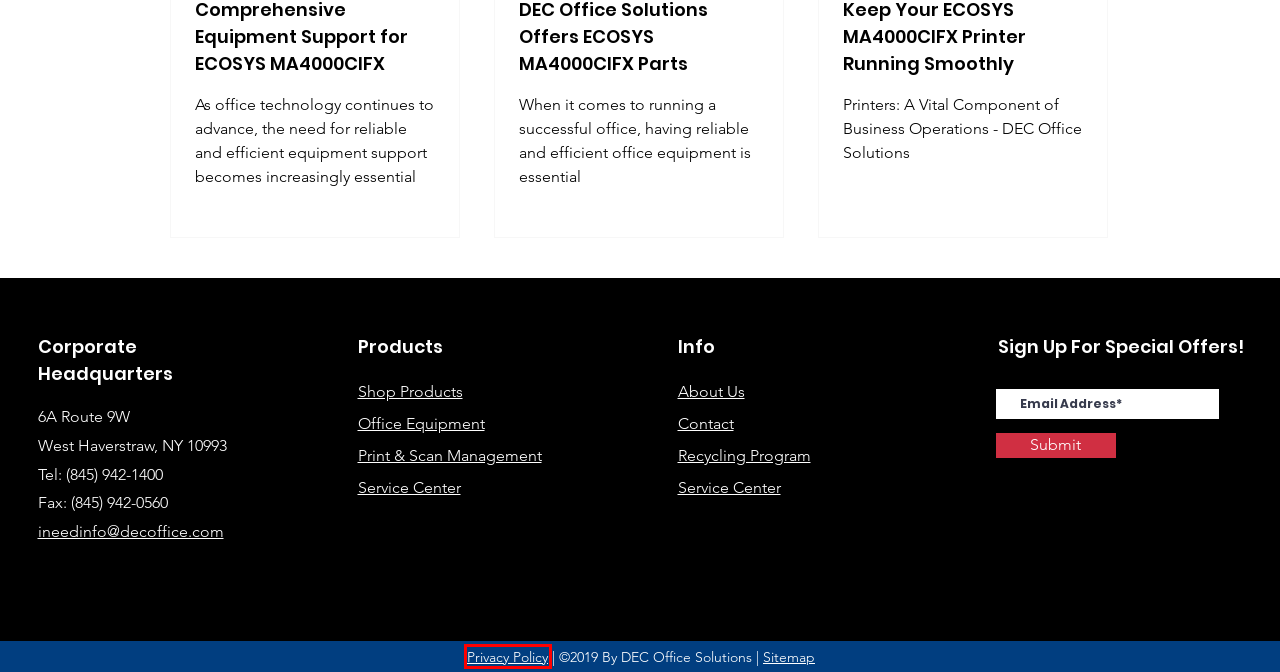You are provided with a screenshot of a webpage that includes a red rectangle bounding box. Please choose the most appropriate webpage description that matches the new webpage after clicking the element within the red bounding box. Here are the candidates:
A. Sitemap | DEC Office Solutions | Authorized Total Solutions NJ, NY
B. Privacy Policy | DEC Office Solutions | Professional Solutions NY, NJ
C. Request A Quote | DEC Office Solutions | Professional Solutions NJ, NY
D. About | DEC Office Solutions | Total Office Solutions NY and NJ
E. Contact | DEC Office Solutions | Professional Solutions NJ and NY
F. Print & Scan Management | DEC Office Solutions | Kyocera Print Management In New York
G. Office Equipment | DEC Office Solutions | Printers, Copiers, All-In-Ones New York
H. Comprehensive Equipment Support for ECOSYS MA4000CIFX

B